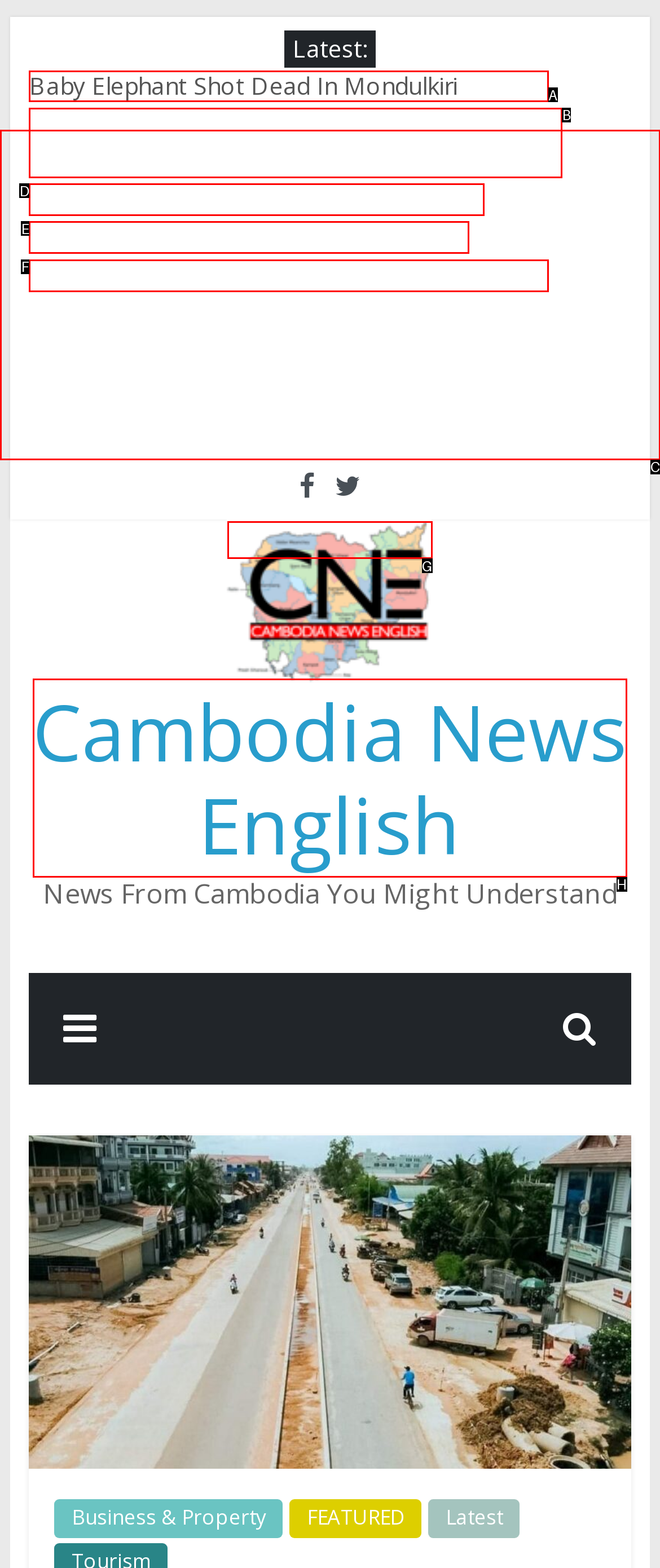Identify the correct choice to execute this task: Visit 'This Week In Cambodian History: January 22-28'
Respond with the letter corresponding to the right option from the available choices.

A